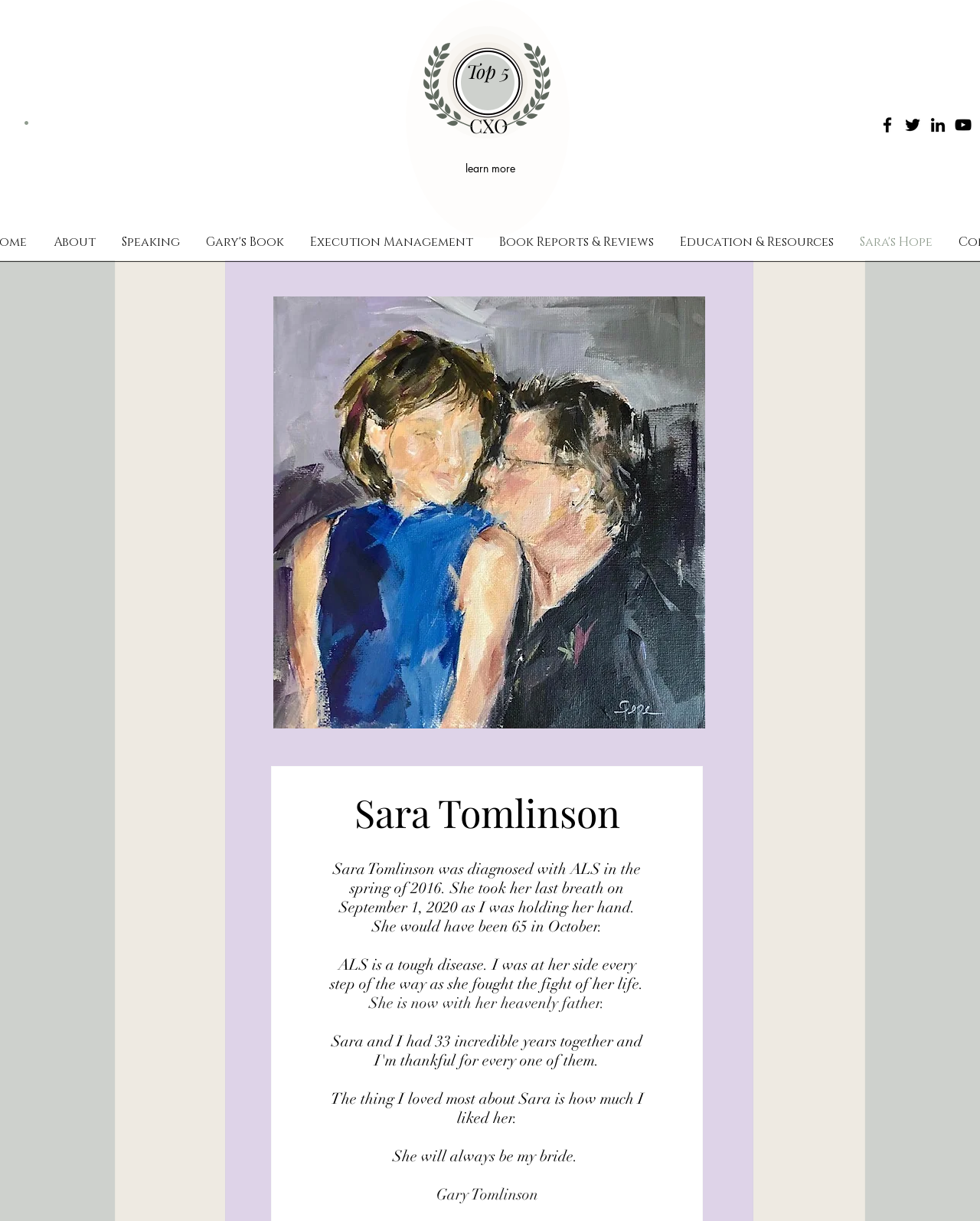Provide the bounding box coordinates for the specified HTML element described in this description: "Gary's Book". The coordinates should be four float numbers ranging from 0 to 1, in the format [left, top, right, bottom].

[0.202, 0.189, 0.309, 0.208]